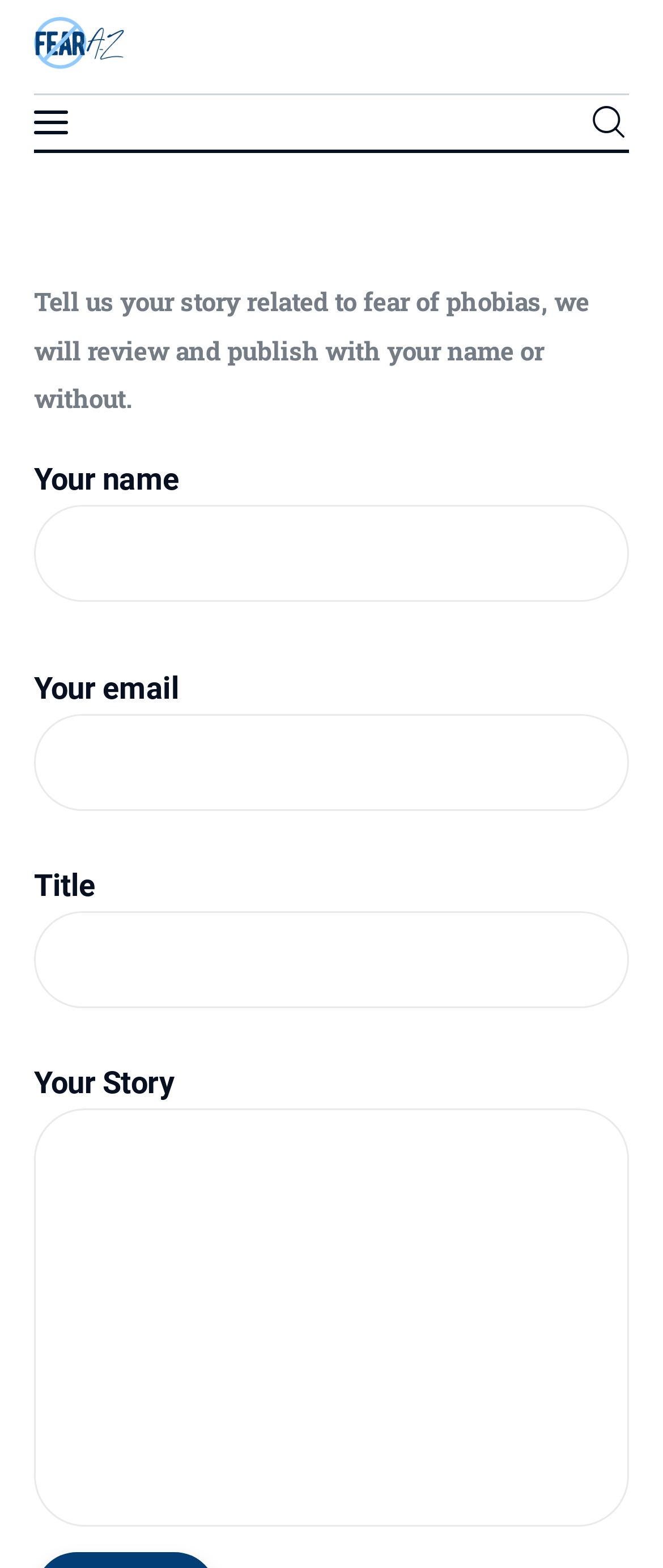Please examine the image and provide a detailed answer to the question: What is the theme of the webpage?

I analyzed the links and content on the webpage, which suggests that the theme of the webpage is related to phobias. The links include 'List of Phobias A to Z', 'Phobia Treatments', and other phobia-related topics, indicating that the webpage is focused on providing information and resources about phobias.